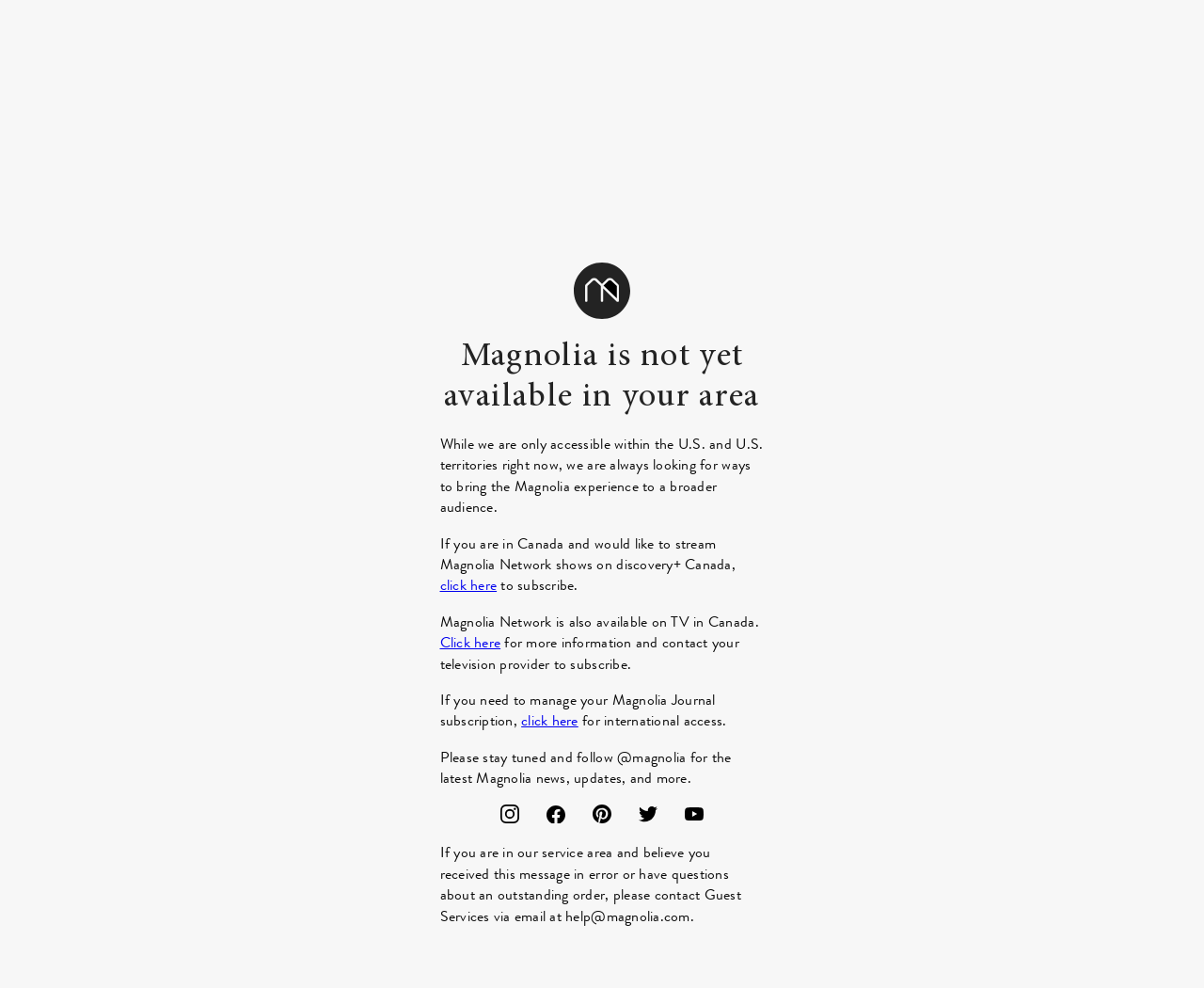Identify the coordinates of the bounding box for the element that must be clicked to accomplish the instruction: "follow Magnolia on Instagram".

[0.411, 0.814, 0.436, 0.838]